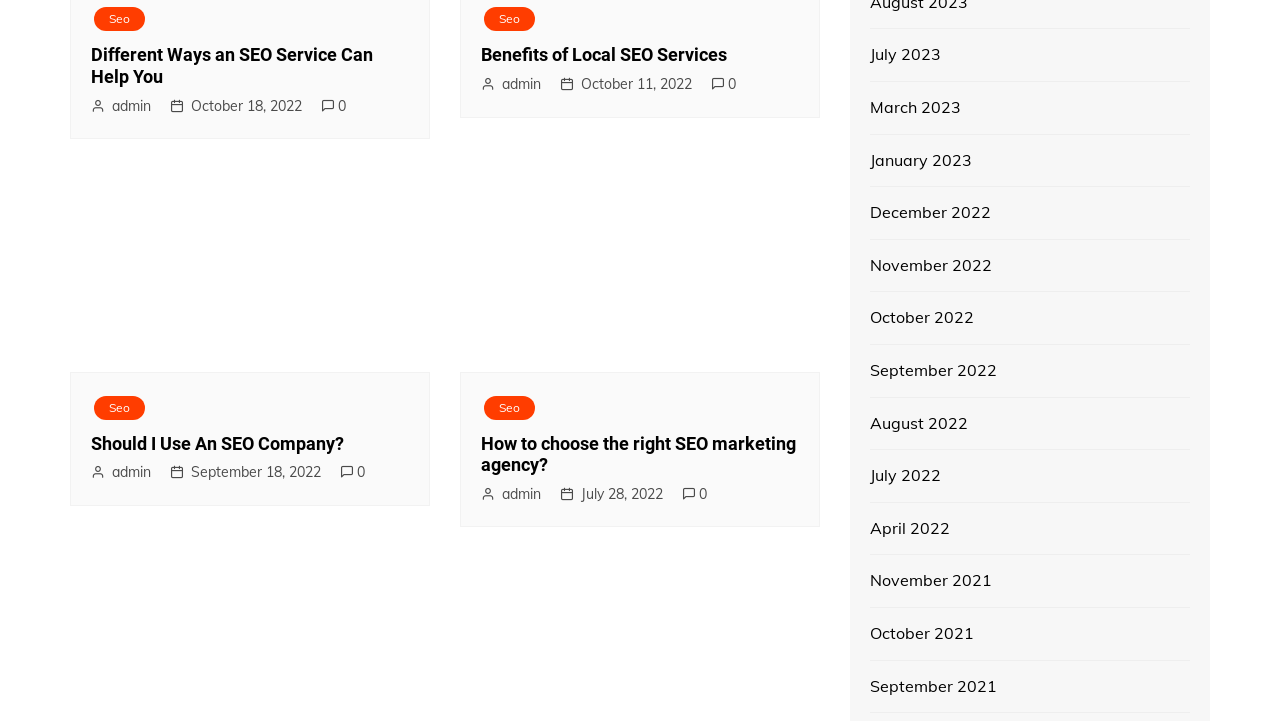Answer succinctly with a single word or phrase:
How many articles are listed on the webpage?

6